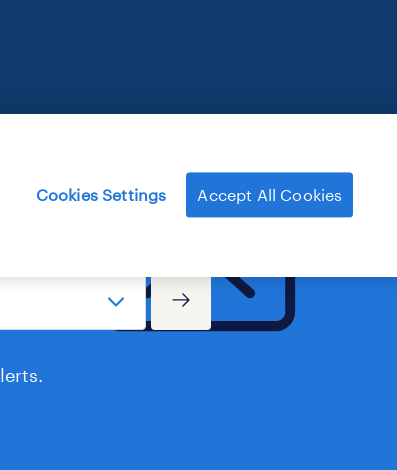Provide a comprehensive description of the image.

The image features a user interface element related to cookie preferences, highlighting options for managing cookies on a website. The upper part showcases a deep blue gradient background, creating a modern and clean aesthetic. Below, there are two buttons: "Cookies Settings," which suggests users can customize their cookie preferences, and "Accept All Cookies," indicating a quick and straightforward acceptance of all cookies for improved user experience. The design emphasizes user consent, enhancing transparency regarding privacy matters. The layout also hints at additional actions or notifications, possibly related to job alerts, which align with the content of job postings elsewhere on the page.